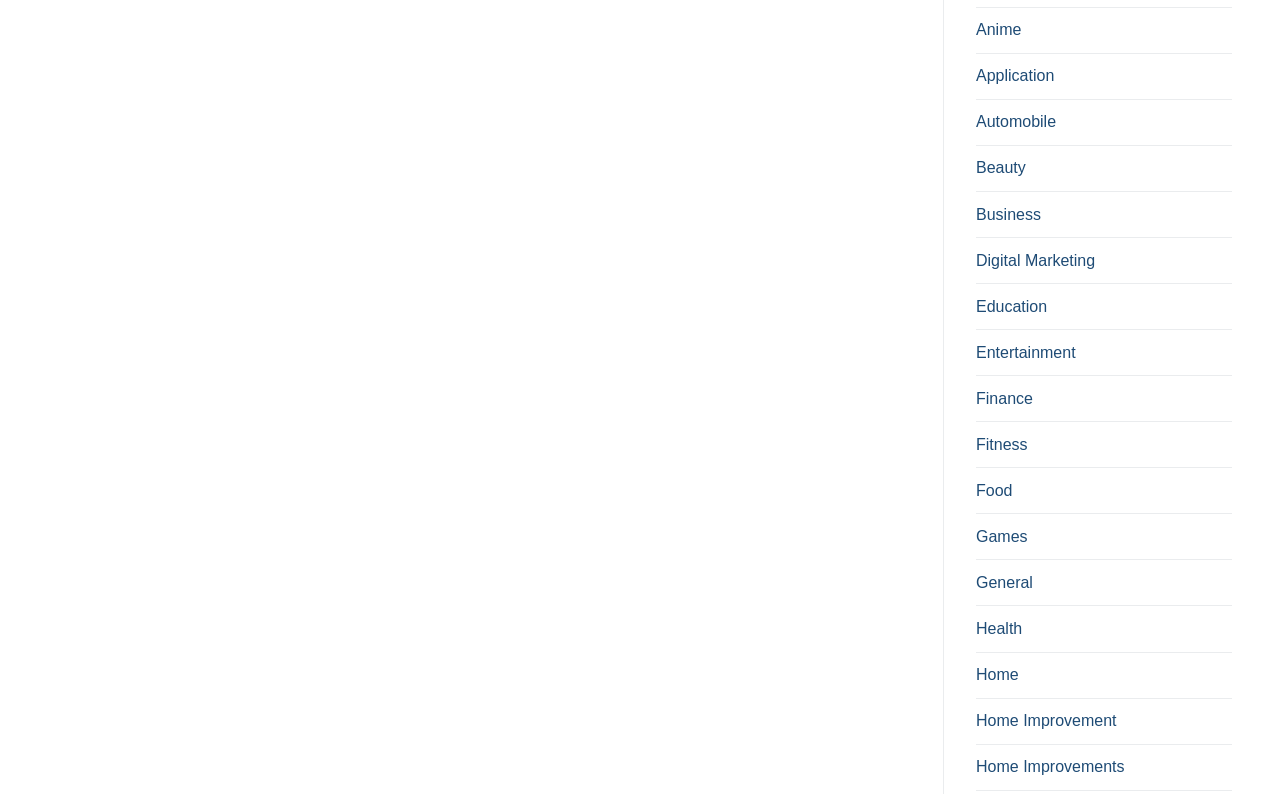Bounding box coordinates are given in the format (top-left x, top-left y, bottom-right x, bottom-right y). All values should be floating point numbers between 0 and 1. Provide the bounding box coordinate for the UI element described as: The Soul Shoes Project

None